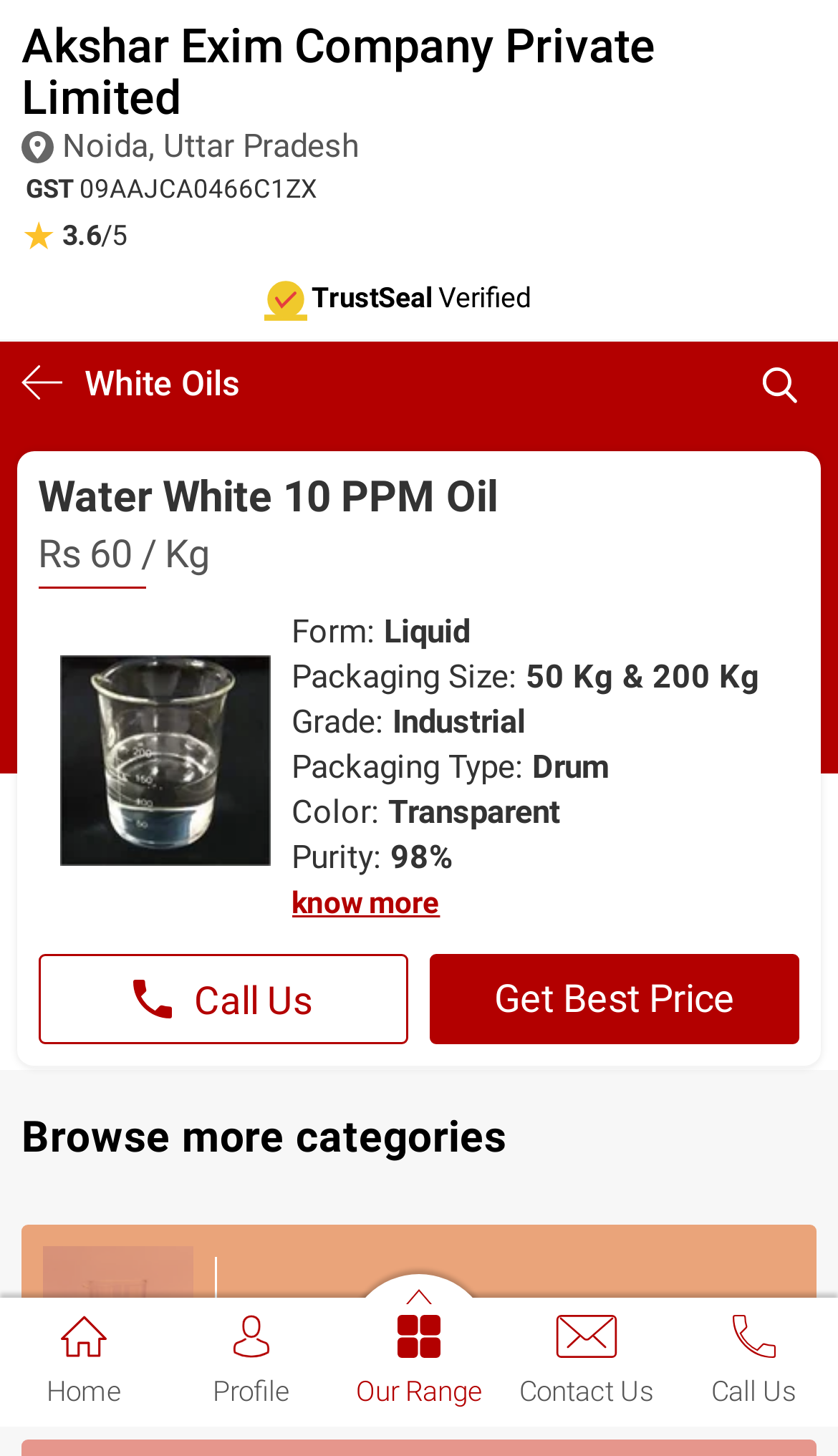Please locate and generate the primary heading on this webpage.

Akshar Exim Company Private Limited